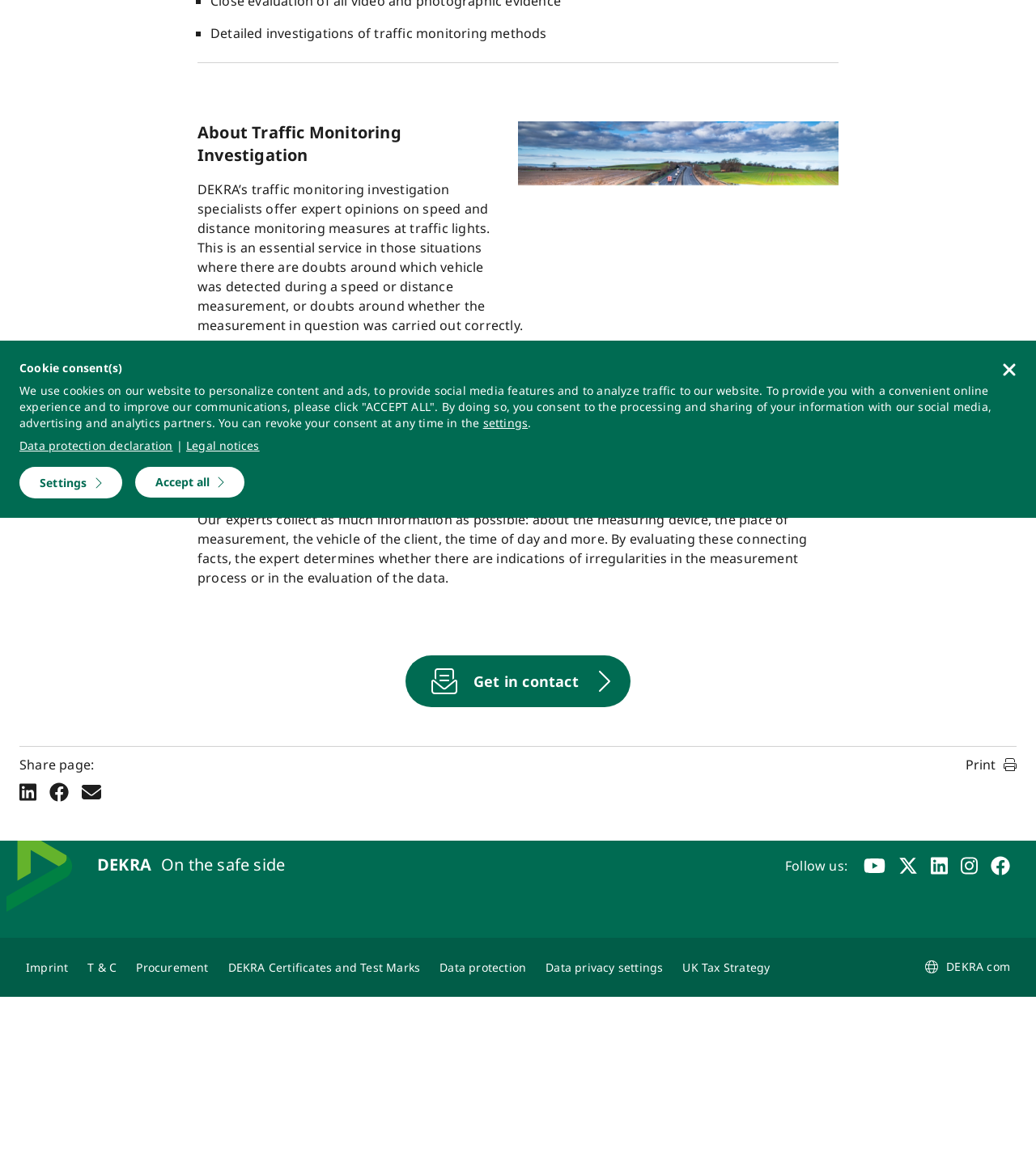Given the description of a UI element: "Legal notices", identify the bounding box coordinates of the matching element in the webpage screenshot.

[0.18, 0.373, 0.25, 0.387]